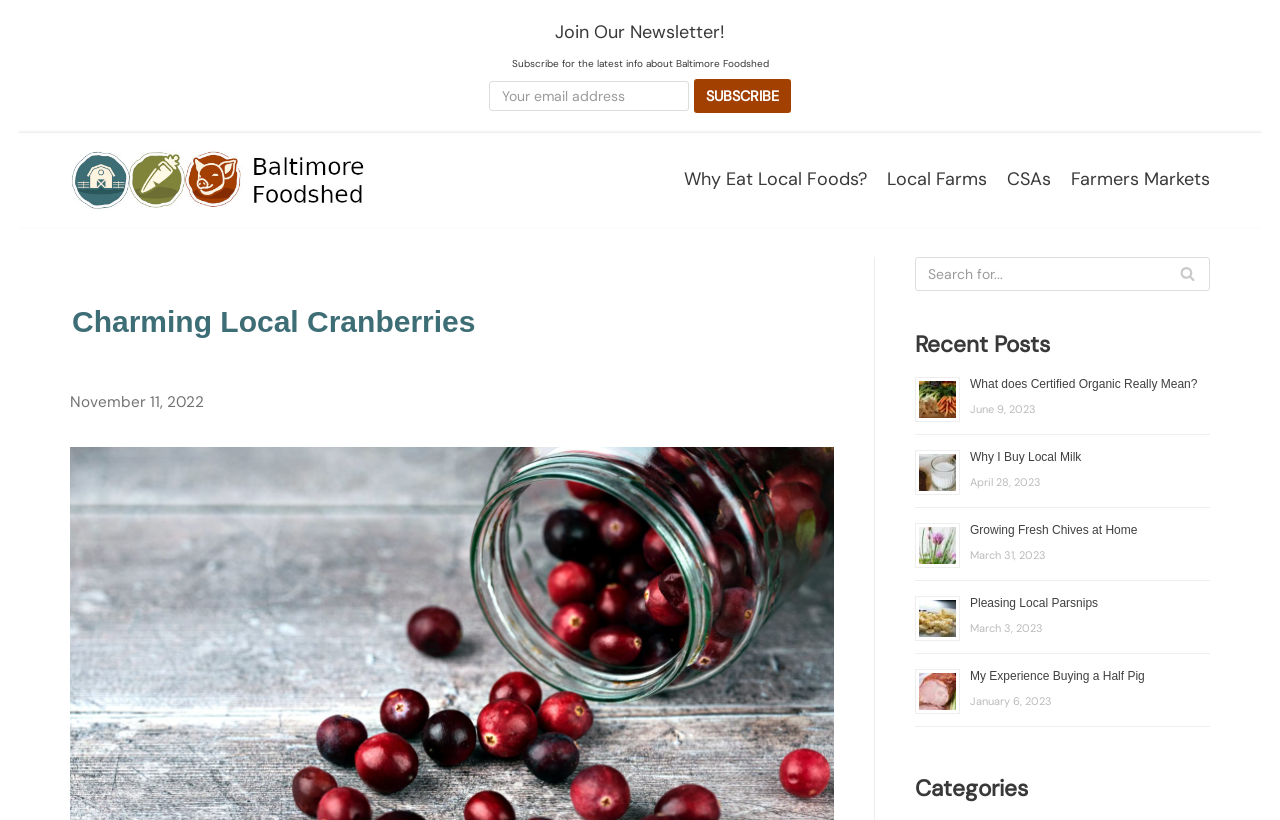Please respond to the question with a concise word or phrase:
How many links are in the primary menu?

4